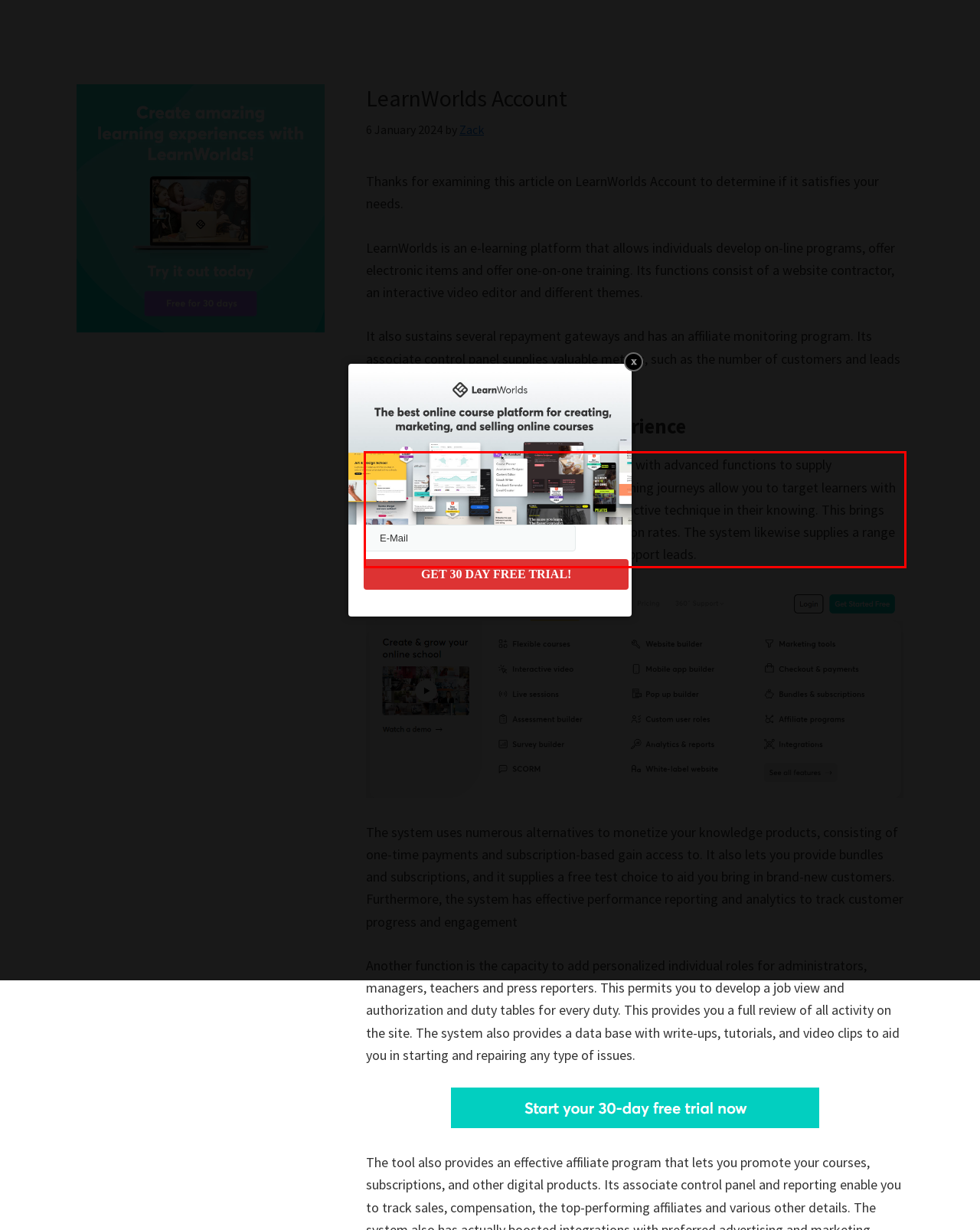Using the provided screenshot of a webpage, recognize and generate the text found within the red rectangle bounding box.

LearnWorlds uses a durable e-Learning system with advanced functions to supply individualized discovering experiences. Its learning journeys allow you to target learners with relevant content, allowing them to take a proactive technique in their knowing. This brings about higher involvement and boosted retention rates. The system likewise supplies a range of tools to automate email campaigns and support leads.